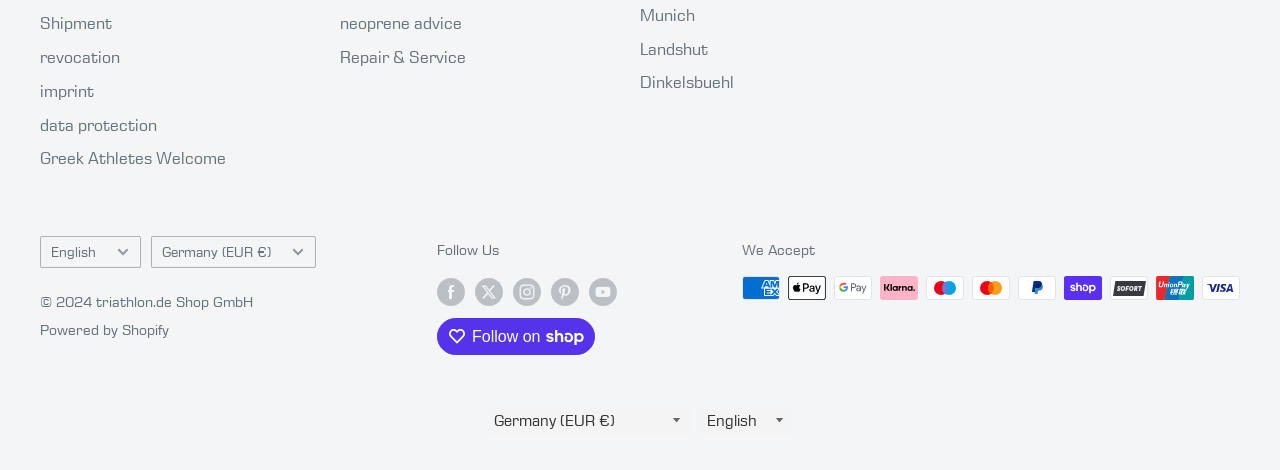What is the language currently selected?
Could you answer the question in a detailed manner, providing as much information as possible?

The language currently selected is 'English' which is indicated by a button with the text 'English' and a bounding box coordinate of [0.031, 0.502, 0.11, 0.571]. This button is located at the bottom of the webpage.